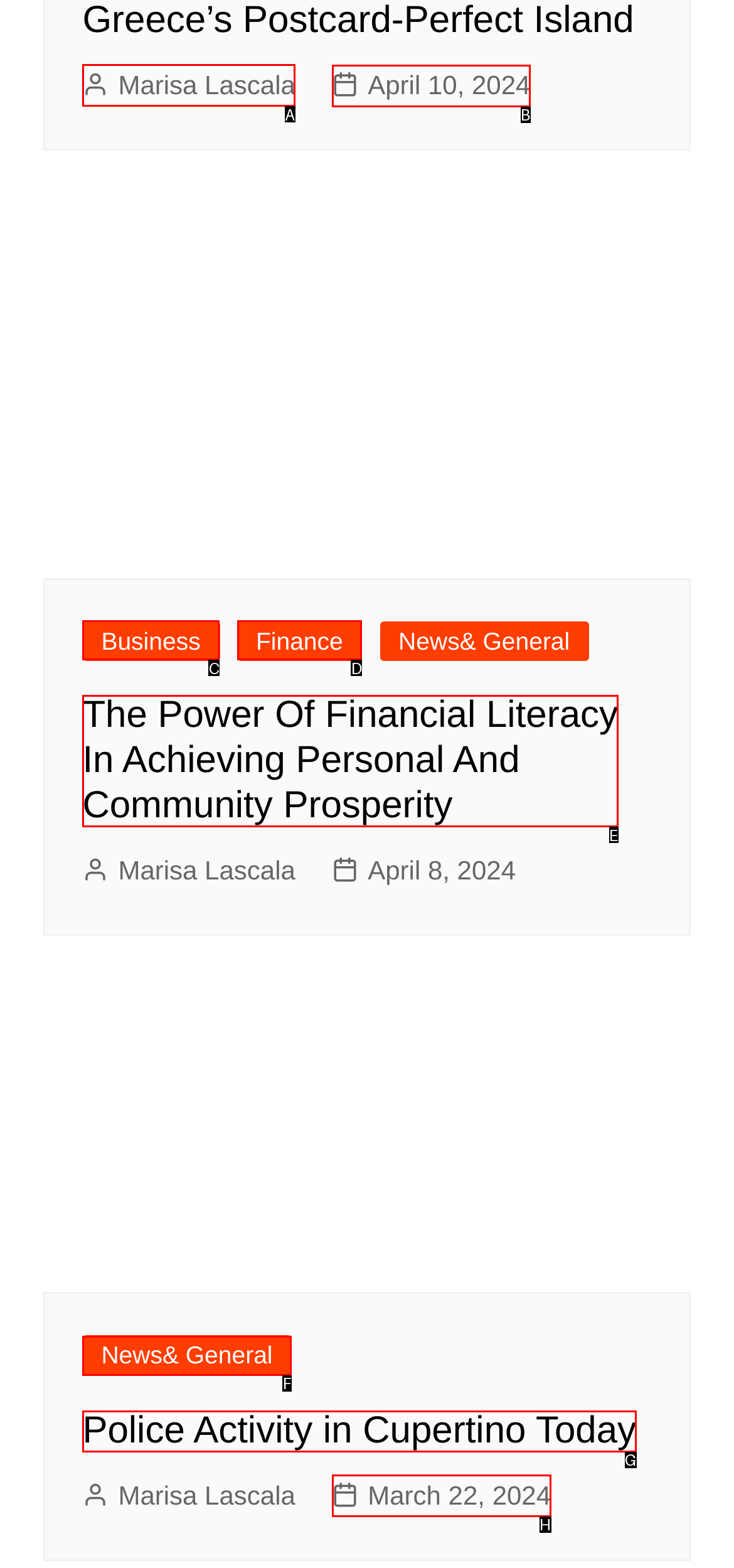Select the appropriate HTML element to click for the following task: Click on the author name Marisa Lascala
Answer with the letter of the selected option from the given choices directly.

A